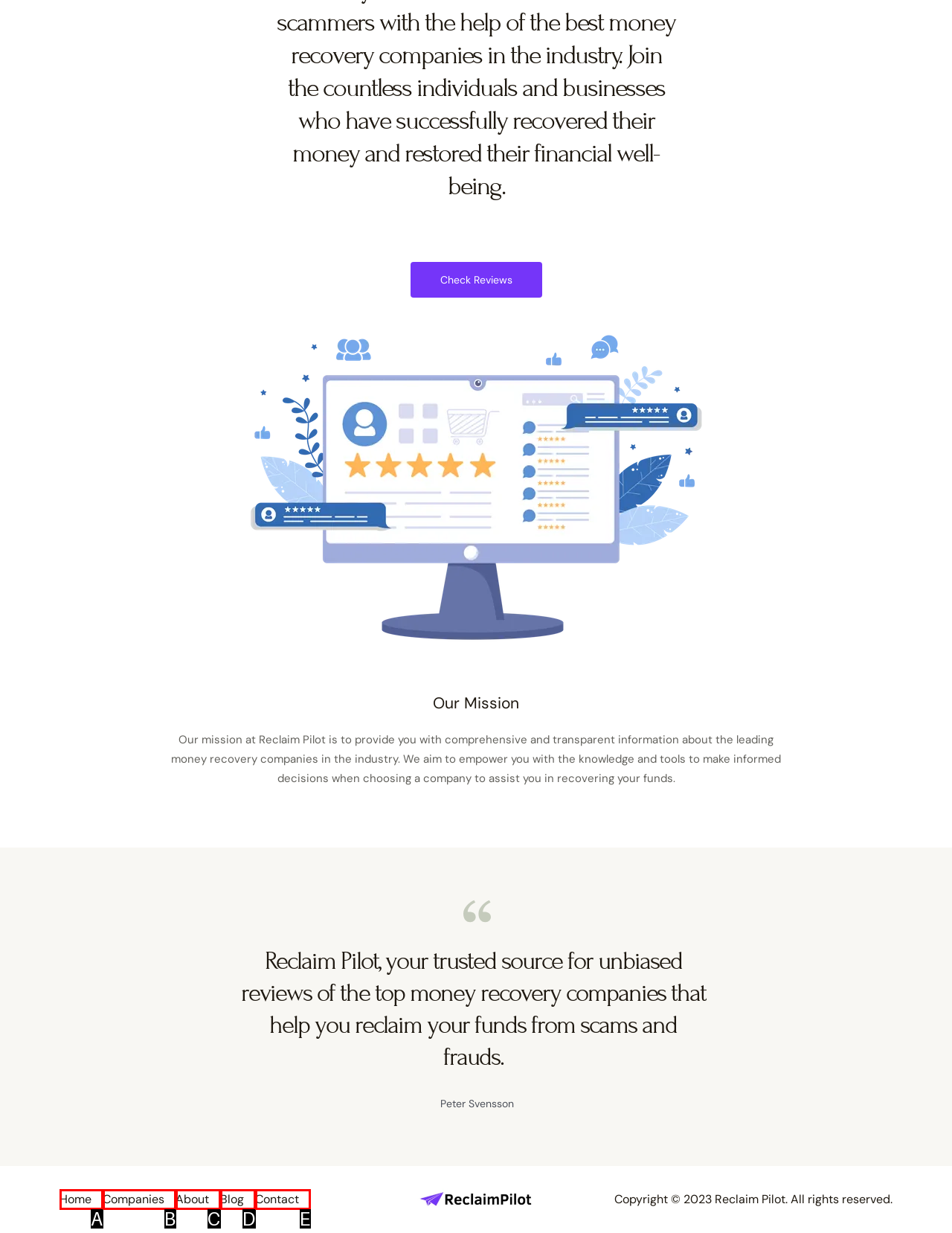Identify the option that corresponds to the description: Blog. Provide only the letter of the option directly.

D